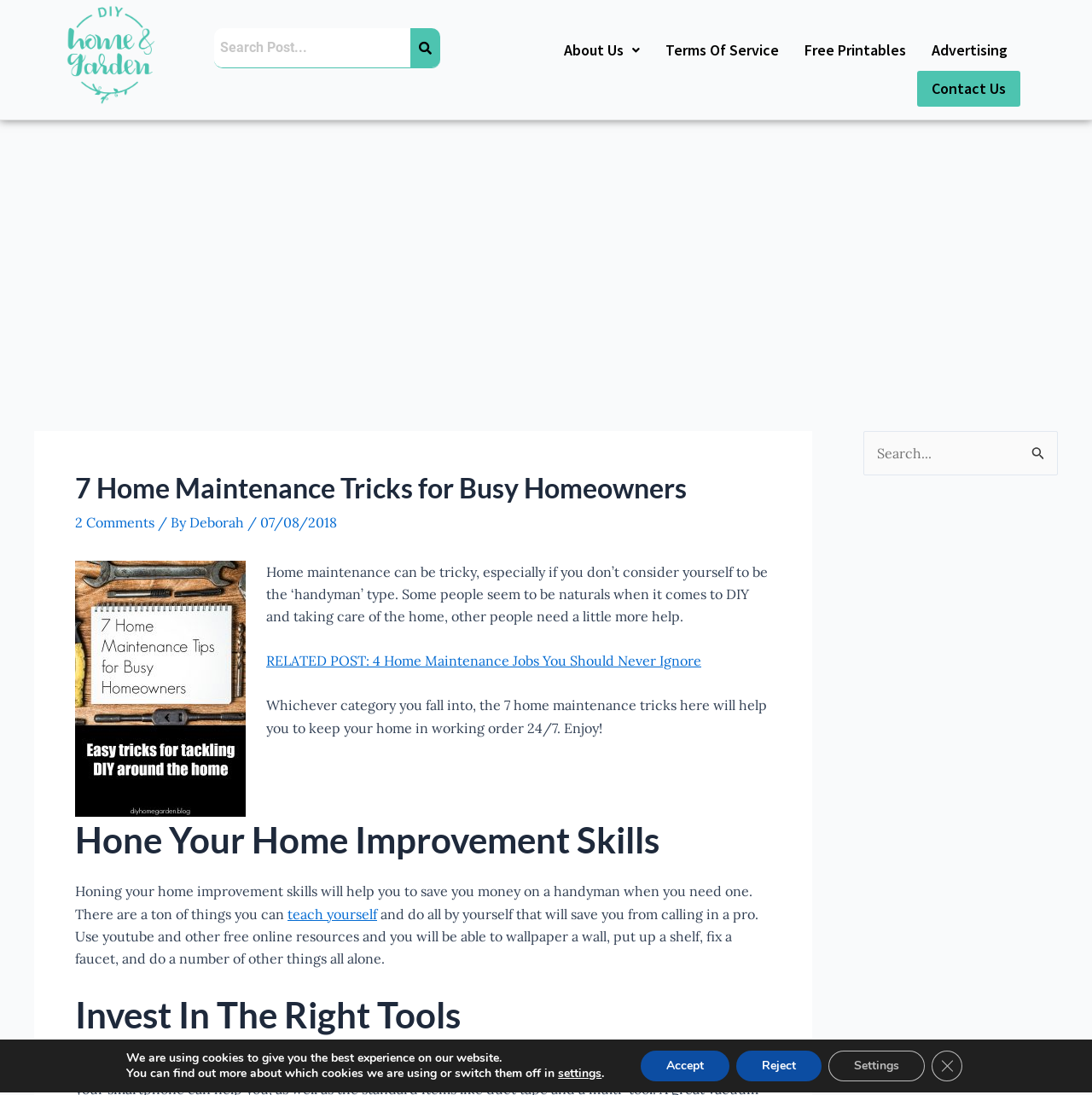How many comments are there on the webpage?
Answer the question with a single word or phrase by looking at the picture.

2